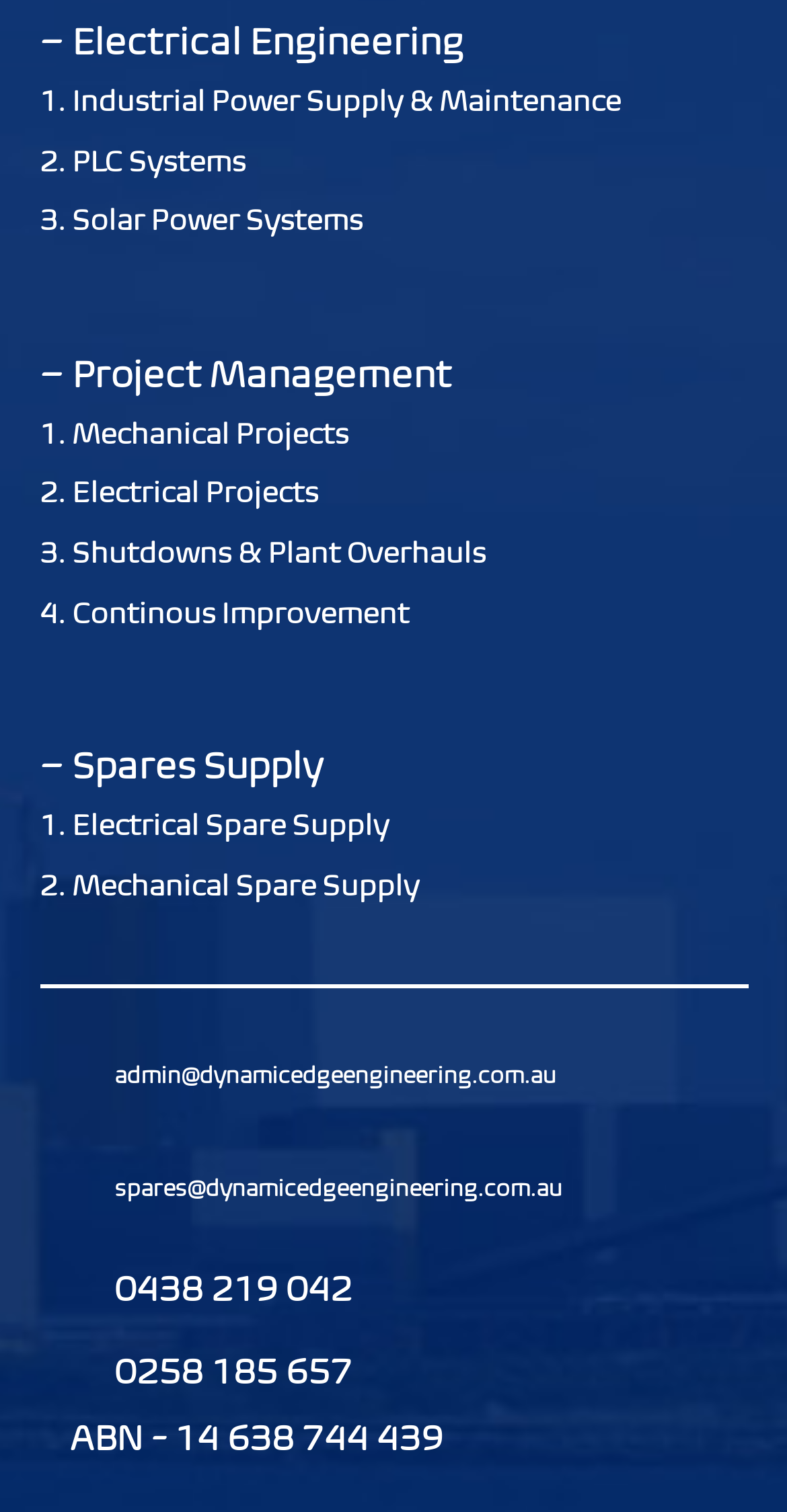What is the first industrial power supply topic?
From the screenshot, provide a brief answer in one word or phrase.

Maintenance